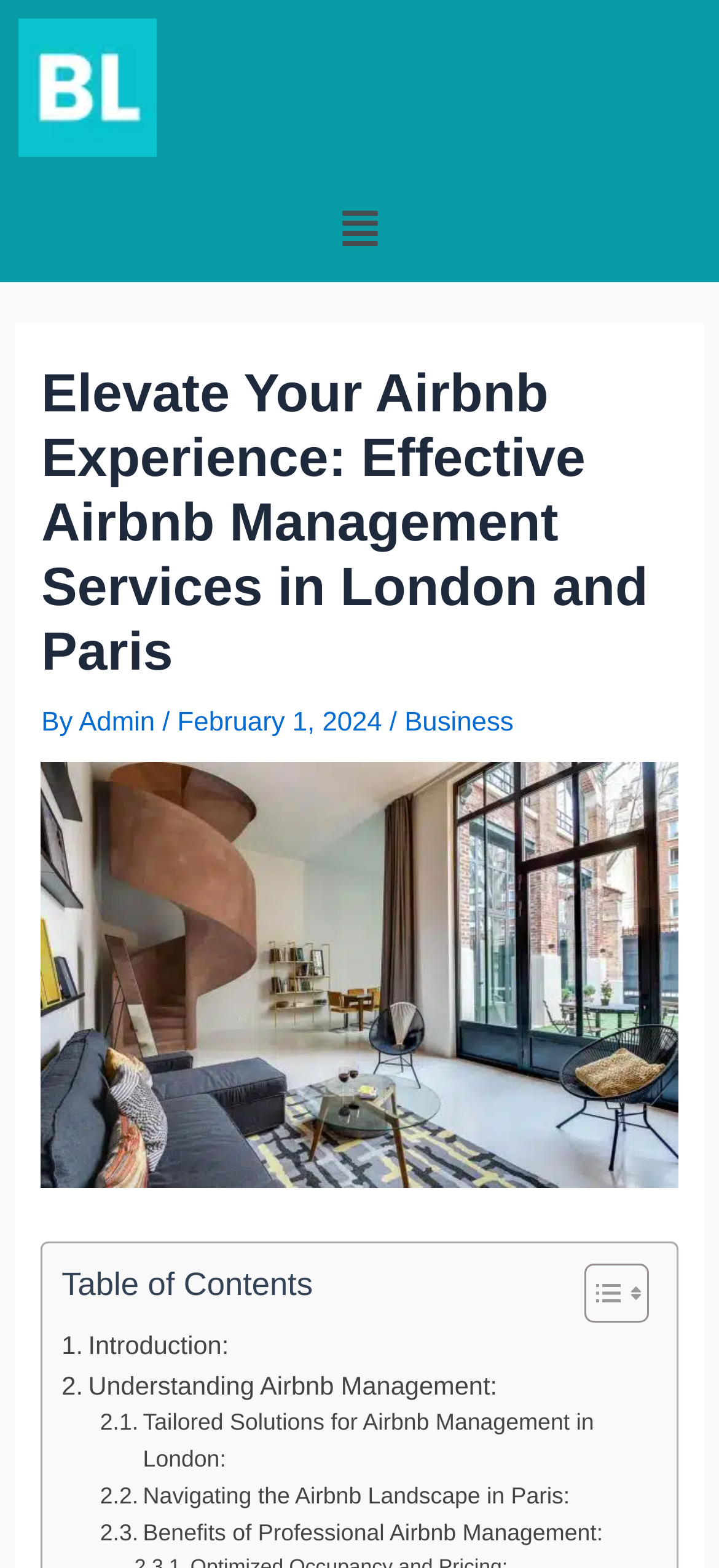From the webpage screenshot, predict the bounding box coordinates (top-left x, top-left y, bottom-right x, bottom-right y) for the UI element described here: Alleny Gavin

None